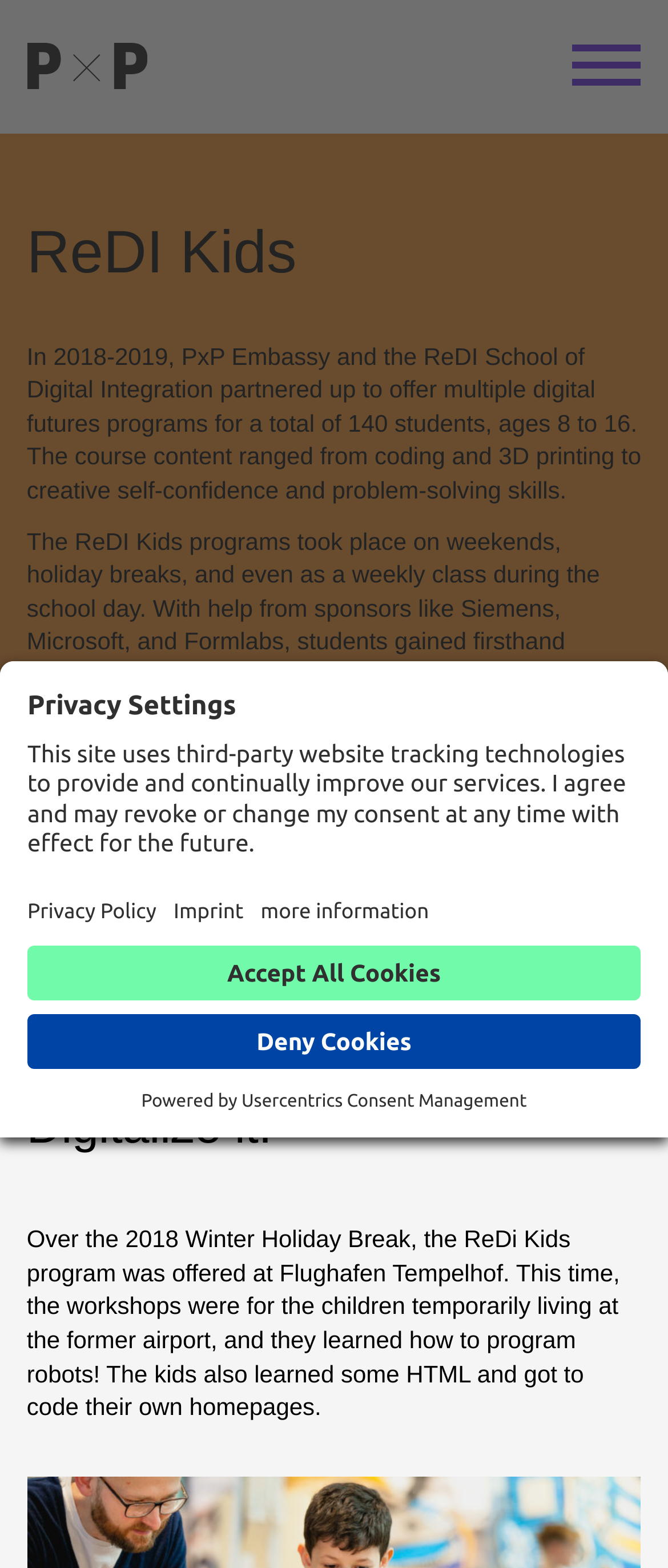Given the description: "Imprint", determine the bounding box coordinates of the UI element. The coordinates should be formatted as four float numbers between 0 and 1, [left, top, right, bottom].

[0.26, 0.57, 0.365, 0.59]